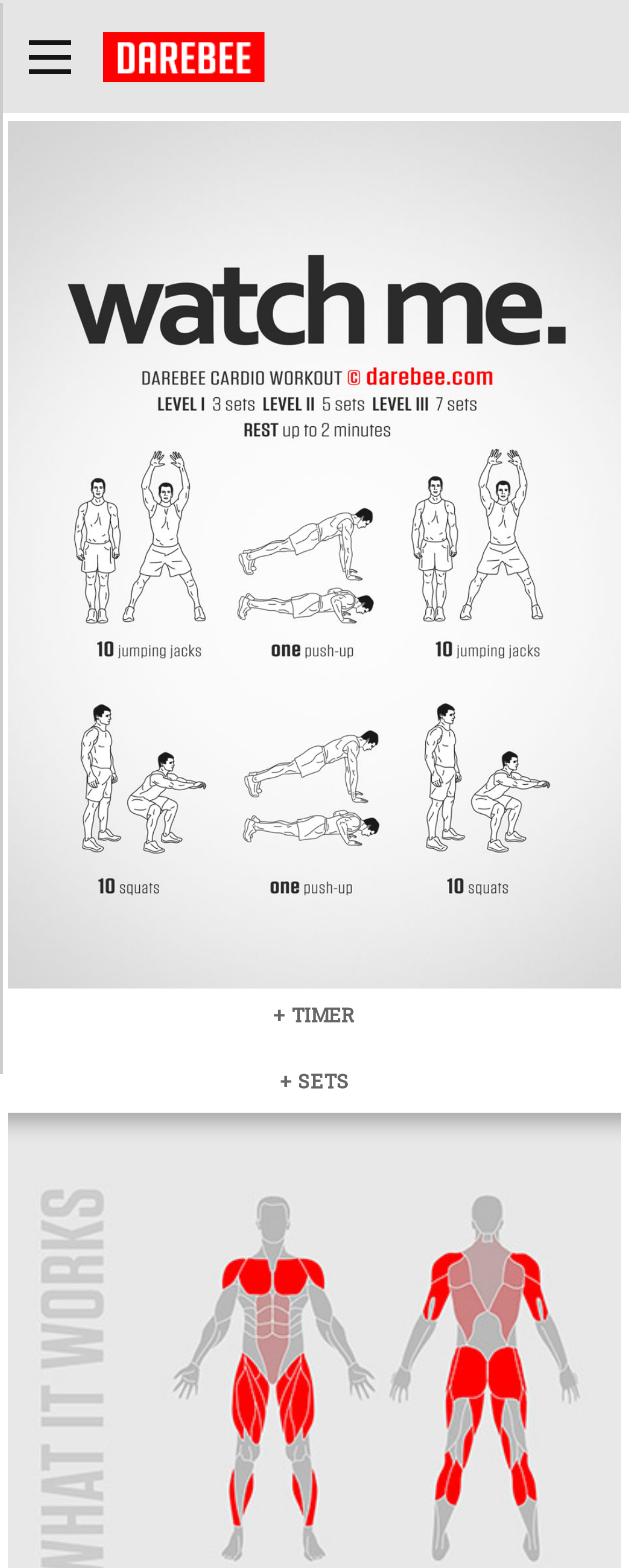Detail the various sections and features of the webpage.

The webpage is about a workout routine called "Watch Me" which is a total body level 2 workout designed to get the whole body moving. 

At the top left of the page, there is a link to "DAREBEE" accompanied by an image with the same name. Below this, there is a large figure that takes up most of the page, containing an image. 

On the bottom left of the page, there are two layout tables, one on top of the other. The top table contains a link to "+ TIMER" positioned near the center of the table. The bottom table contains a link to "+ SETS" also positioned near the center of the table.